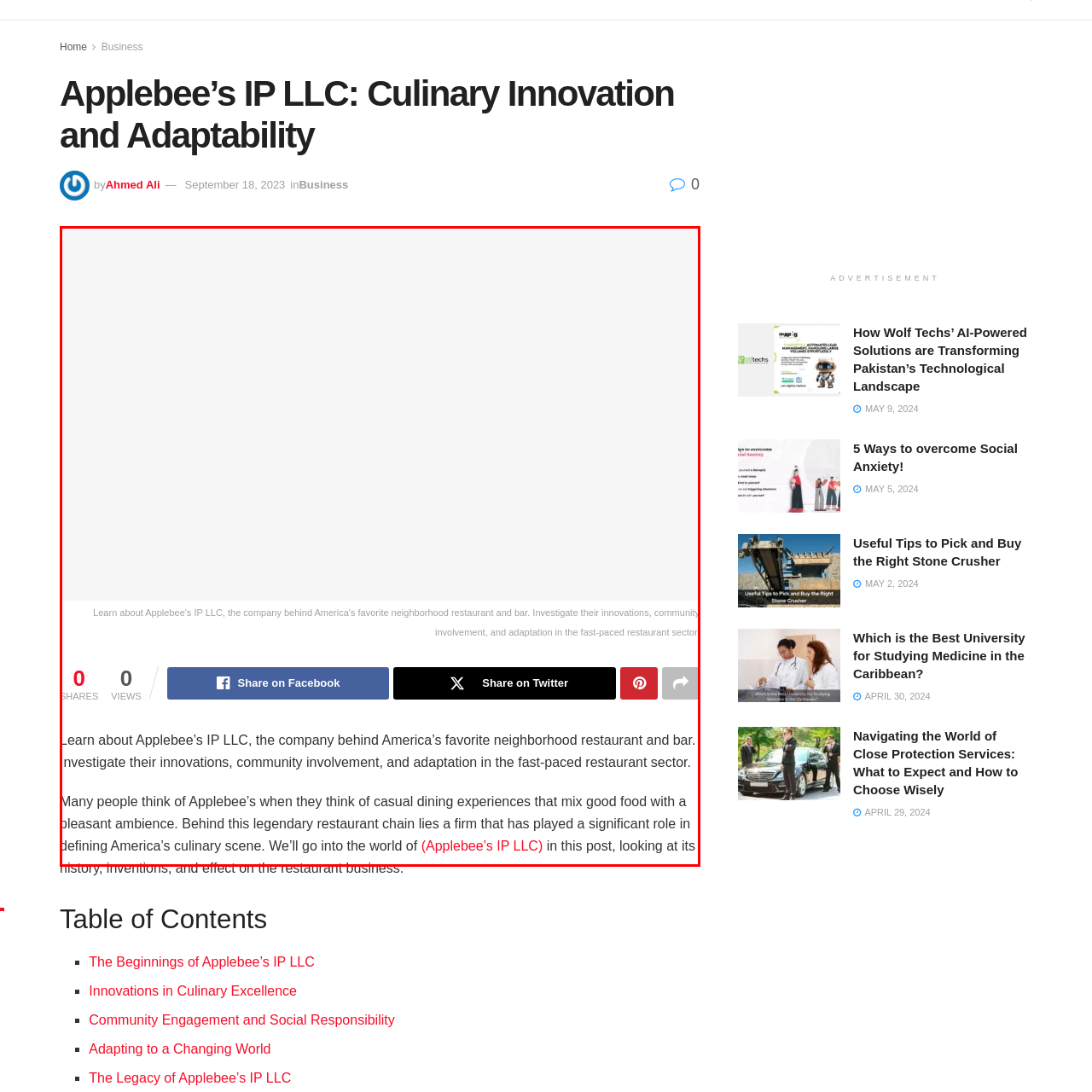Inspect the image bordered in red and answer the following question in detail, drawing on the visual content observed in the image:
What type of restaurant is Applebee's?

The caption describes Applebee's as a 'hallmark of casual dining', which implies that Applebee's is a type of casual dining restaurant.